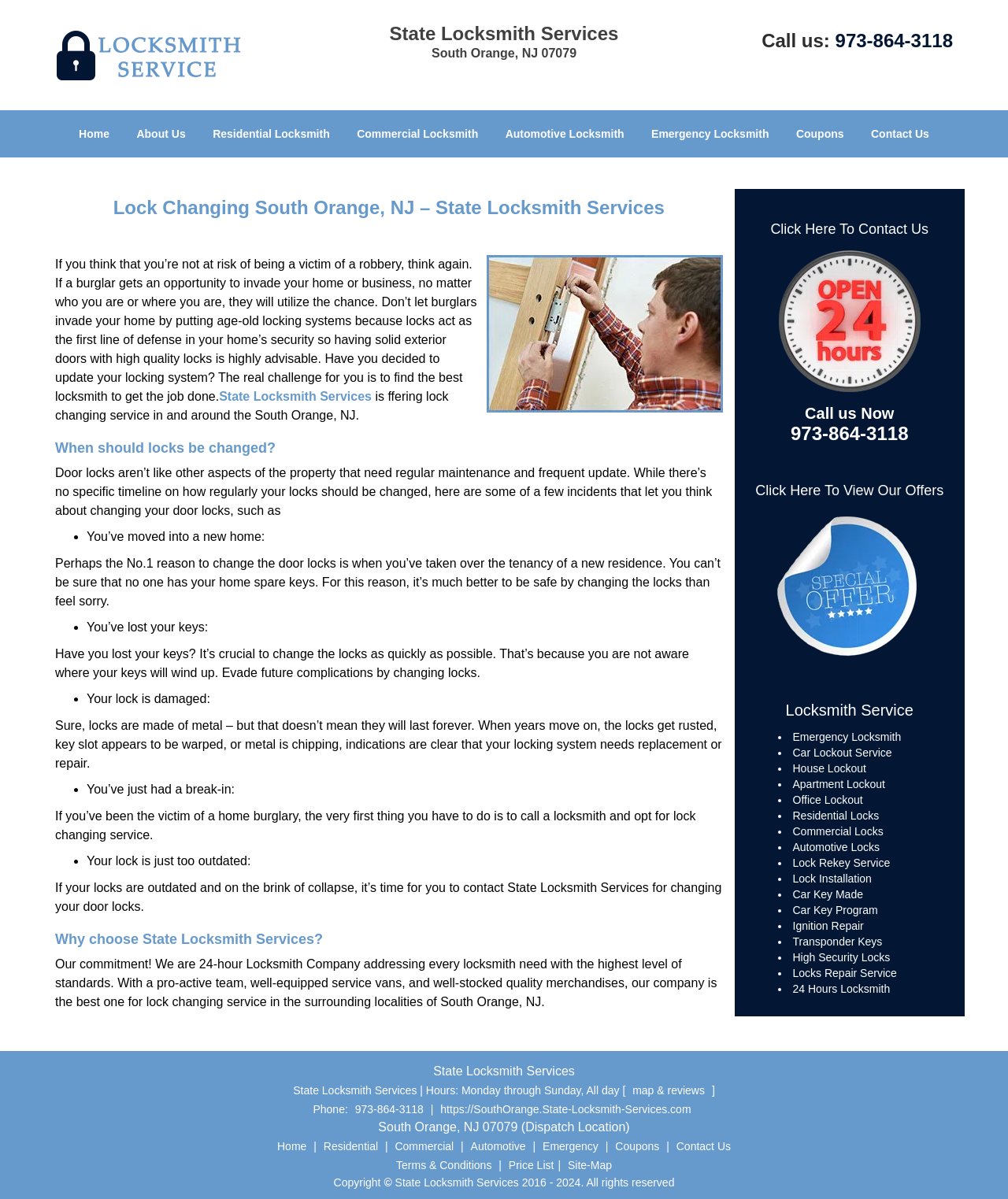Identify the bounding box for the described UI element. Provide the coordinates in (top-left x, top-left y, bottom-right x, bottom-right y) format with values ranging from 0 to 1: State Locksmith Services

[0.217, 0.325, 0.369, 0.336]